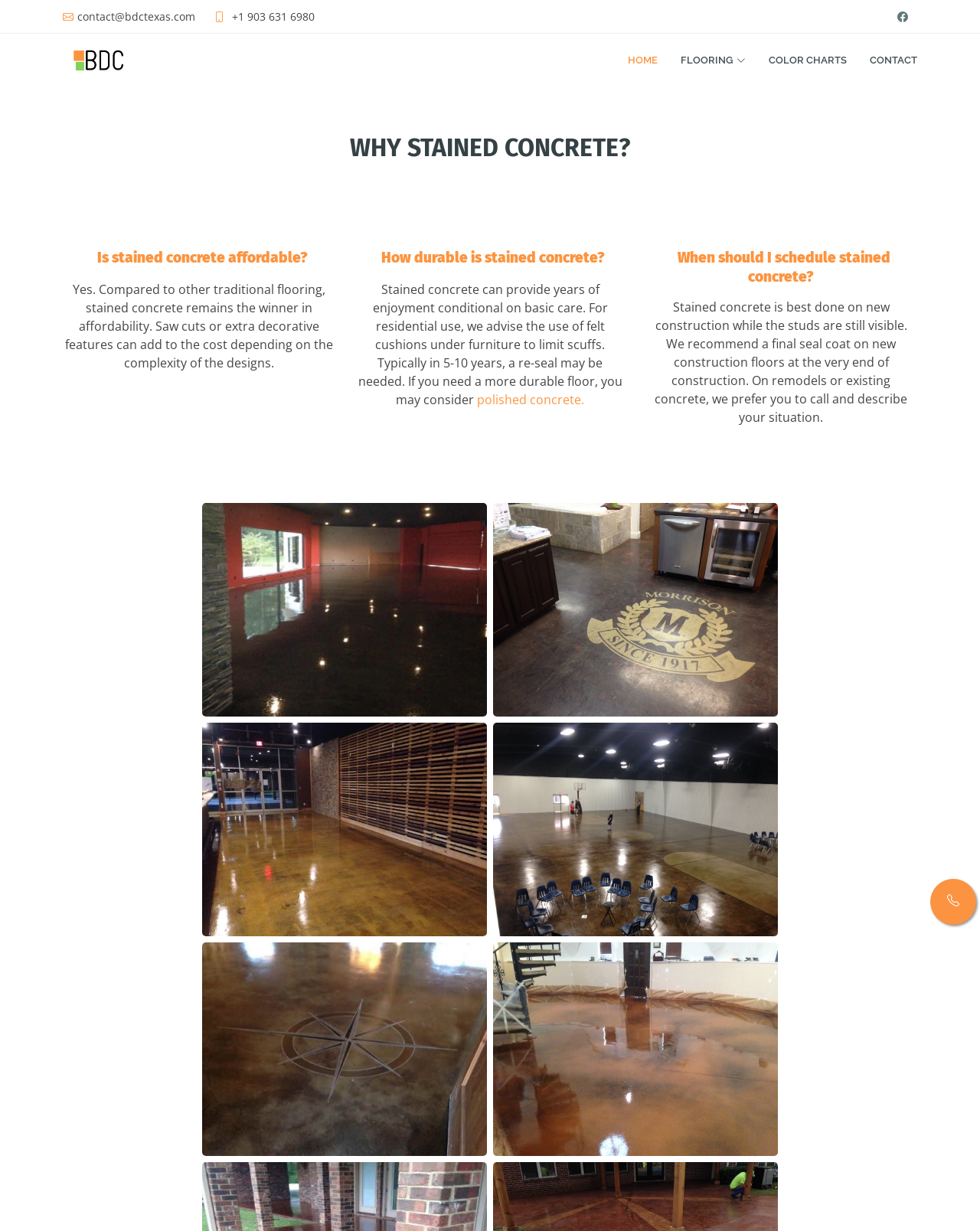Give a complete and precise description of the webpage's appearance.

The webpage is about Top Notch Concrete Services in East Texas, offering concrete flooring solutions at affordable rates. At the top, there is a phone number "+1 903 631 6980" and a few social media links, including a Facebook icon. Below these, there is a navigation menu with links to "HOME", "FLOORING", "COLOR CHARTS", and "CONTACT".

The main content of the webpage is divided into three sections, each with a heading and a paragraph of text. The first section is about the affordability of stained concrete, stating that it is a cost-effective option compared to traditional flooring. The second section discusses the durability of stained concrete, mentioning that it can last for years with basic care and may require re-sealing after 5-10 years. There is also a link to "polished concrete" in this section. The third section provides guidance on when to schedule stained concrete, recommending that it be done on new construction while the studs are still visible, and advising callers to describe their situation for remodels or existing concrete.

At the bottom right corner of the page, there is a link with a shopping cart icon.